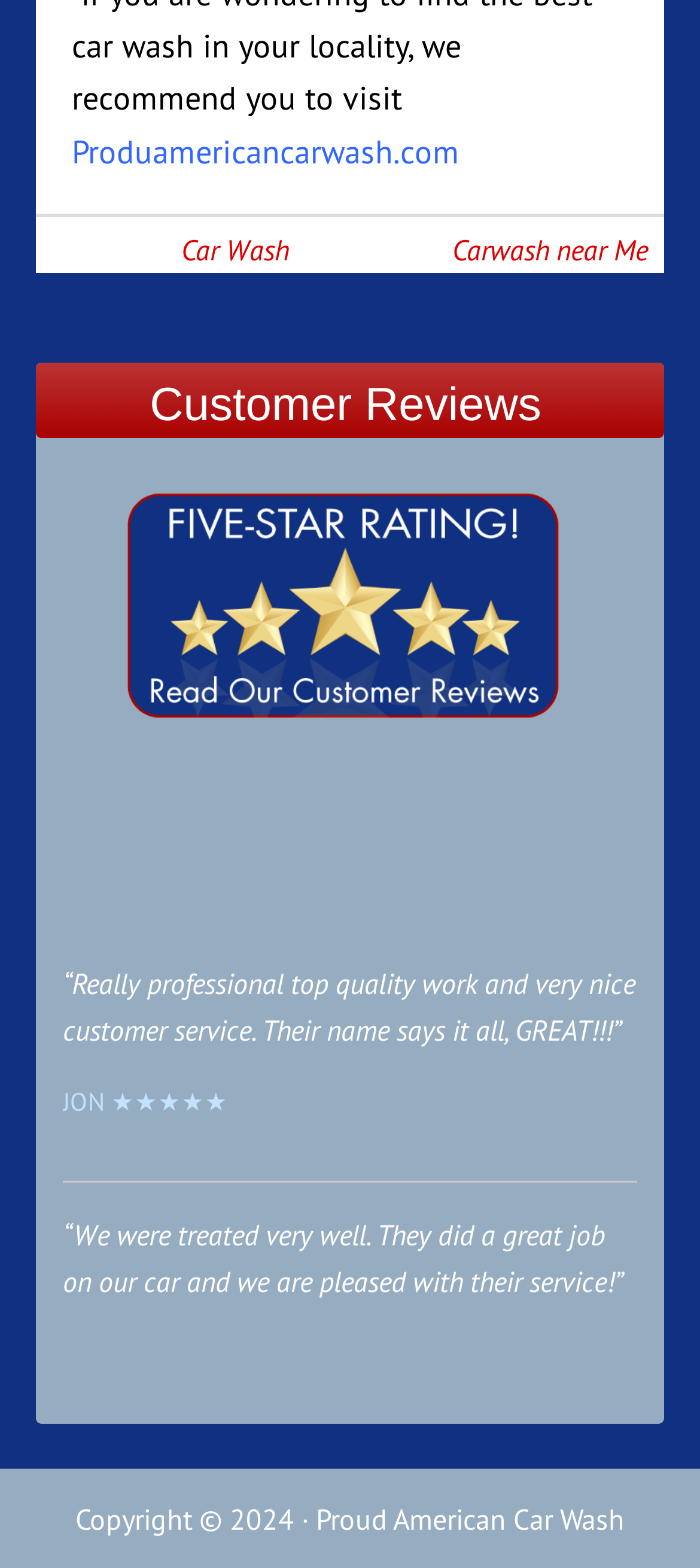Ascertain the bounding box coordinates for the UI element detailed here: "Carwash near Me". The coordinates should be provided as [left, top, right, bottom] with each value being a float between 0 and 1.

[0.646, 0.147, 0.926, 0.17]